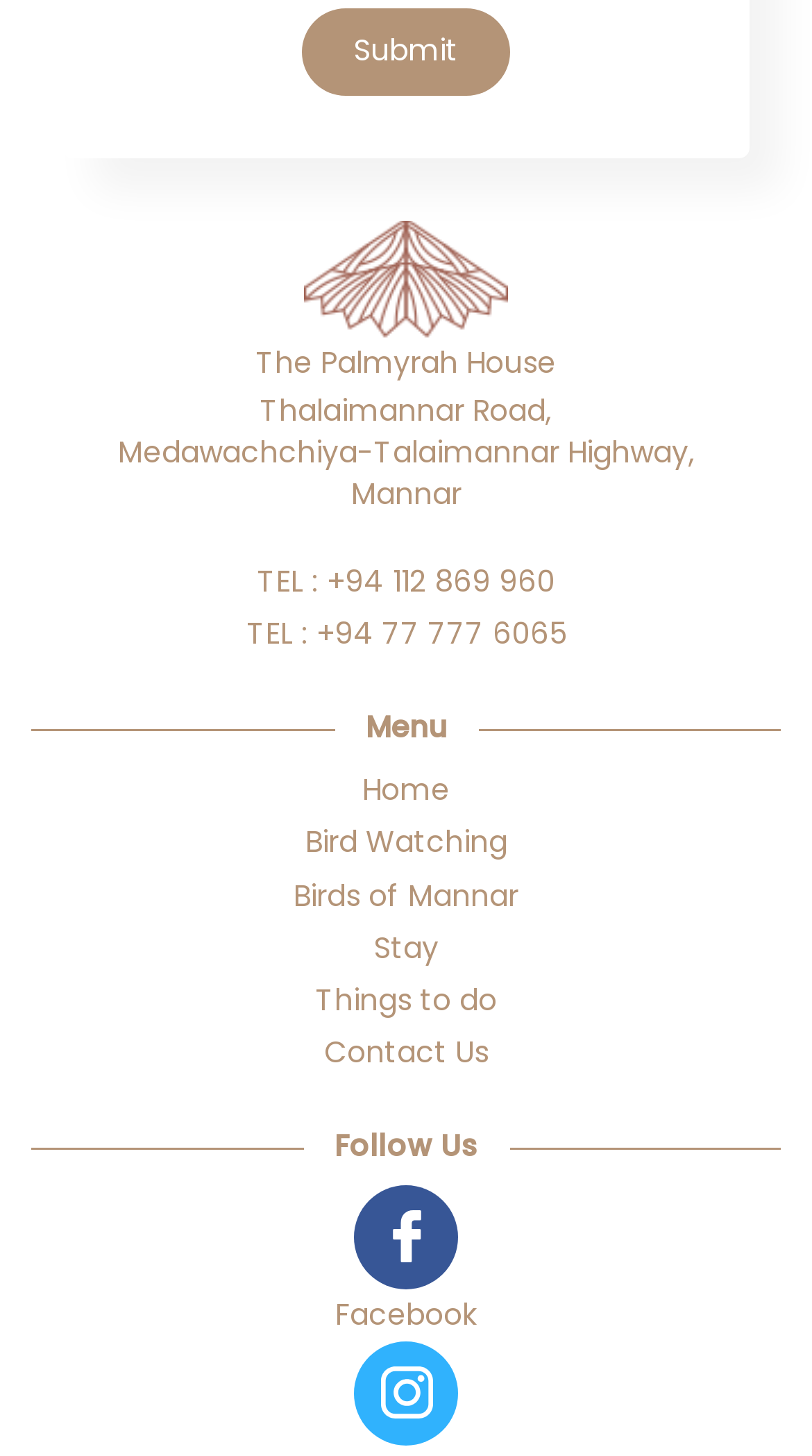Using the provided element description: "Facebook", determine the bounding box coordinates of the corresponding UI element in the screenshot.

[0.038, 0.813, 0.962, 0.921]